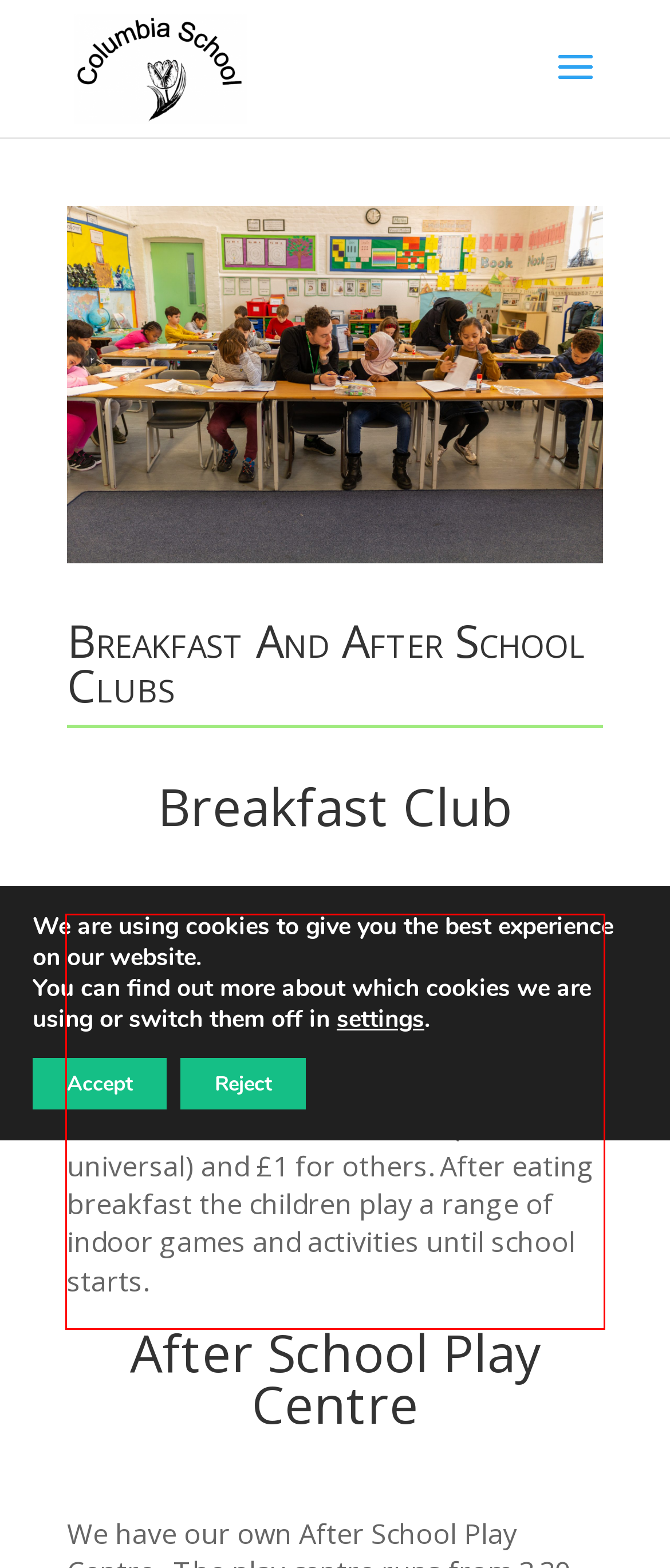Examine the webpage screenshot and use OCR to obtain the text inside the red bounding box.

Breakfast Club starts at 7.45 a.m. in the Bottom Hall. Children can arrive for breakfast club up to 8.30. Fruit juice, cereal, muesli, toast and yoghurt are available at a reasonable cost – 50p for children on free school meals (not universal) and £1 for others. After eating breakfast the children play a range of indoor games and activities until school starts.